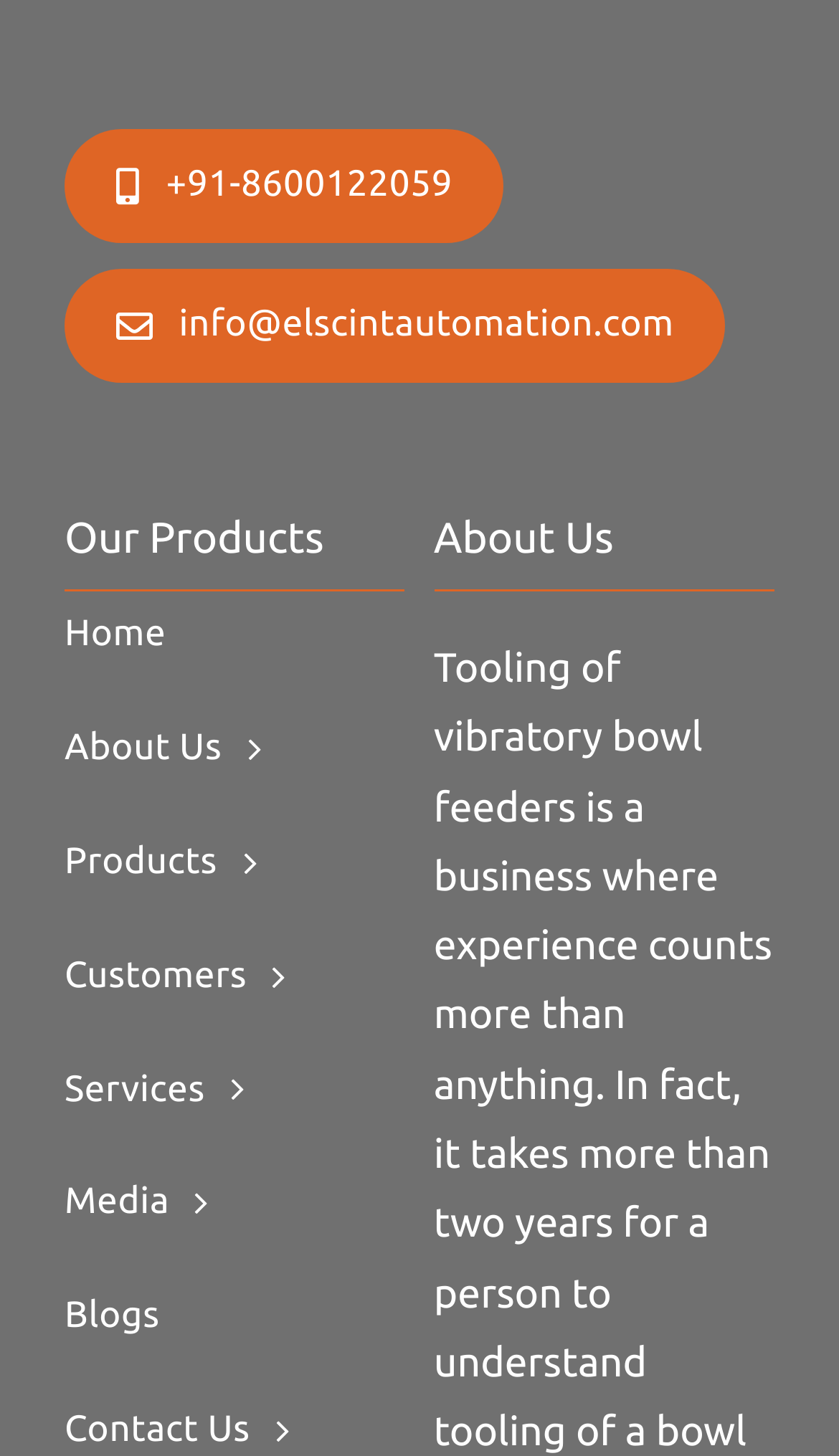Answer in one word or a short phrase: 
What is the phone number to contact?

+91-8600122059